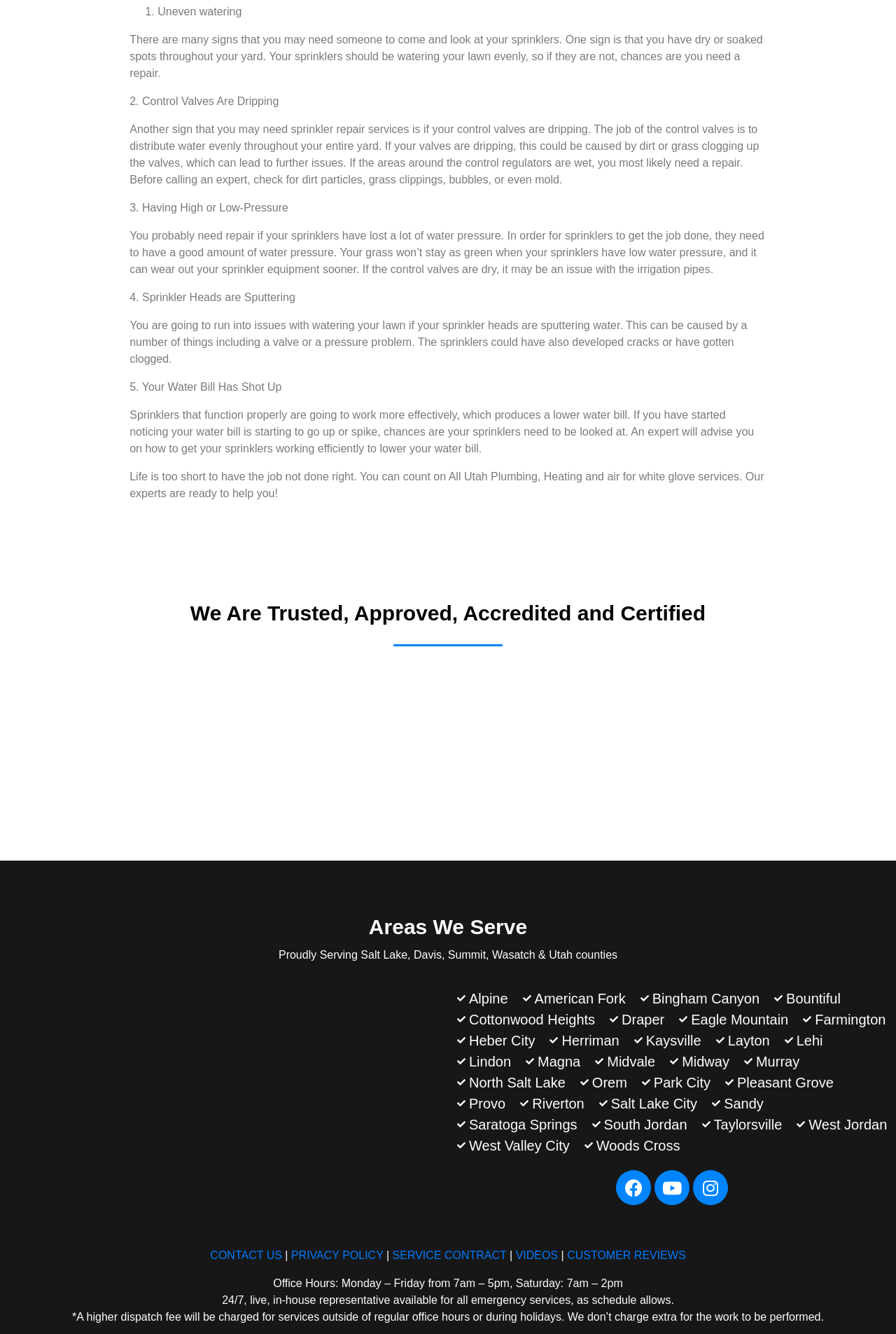What is the purpose of the 'Areas We Serve' section?
Using the visual information, answer the question in a single word or phrase.

To list the areas served by the company